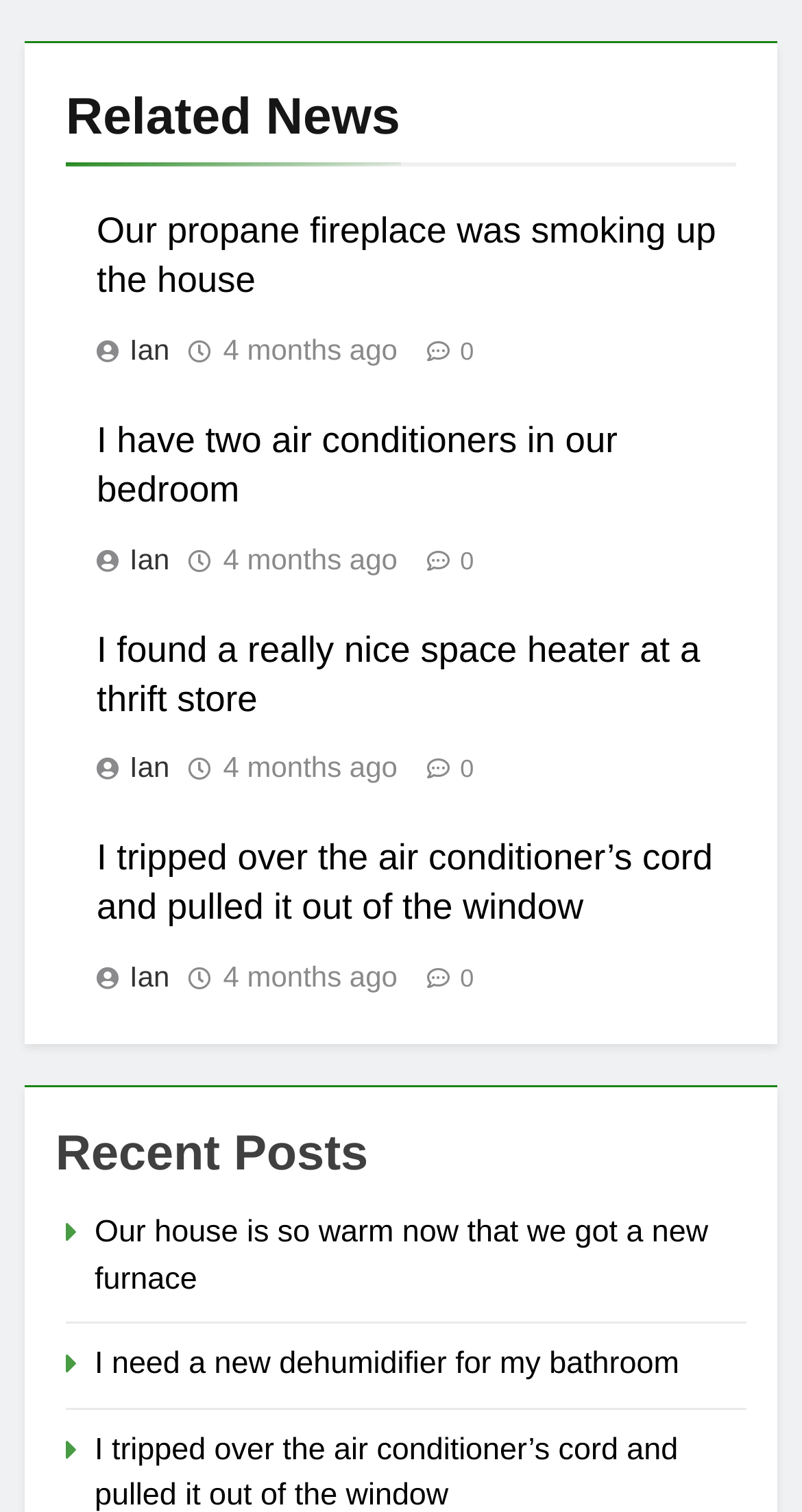Calculate the bounding box coordinates of the UI element given the description: "Donna".

None